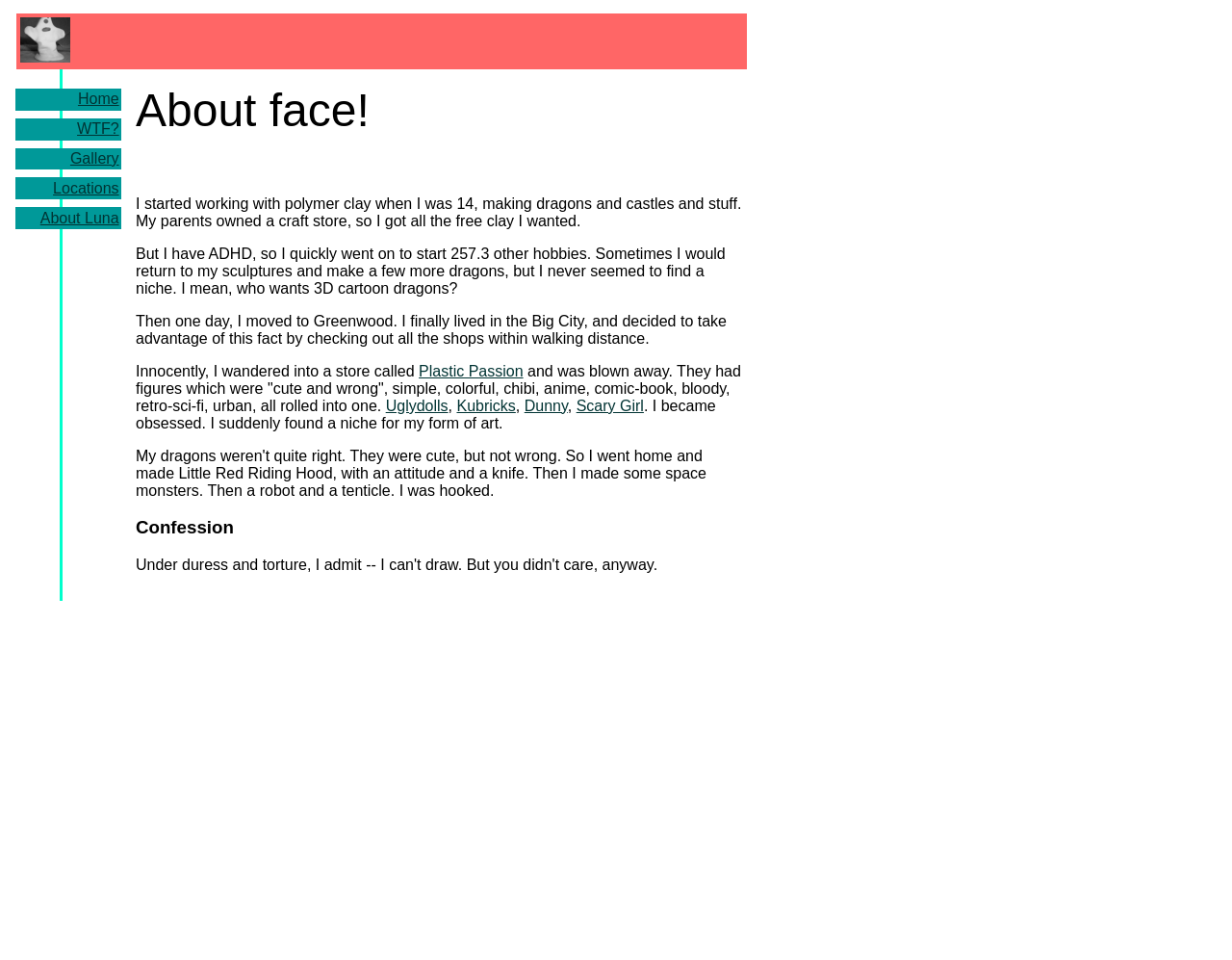Determine the bounding box for the UI element that matches this description: "Uglydolls".

[0.313, 0.414, 0.364, 0.431]